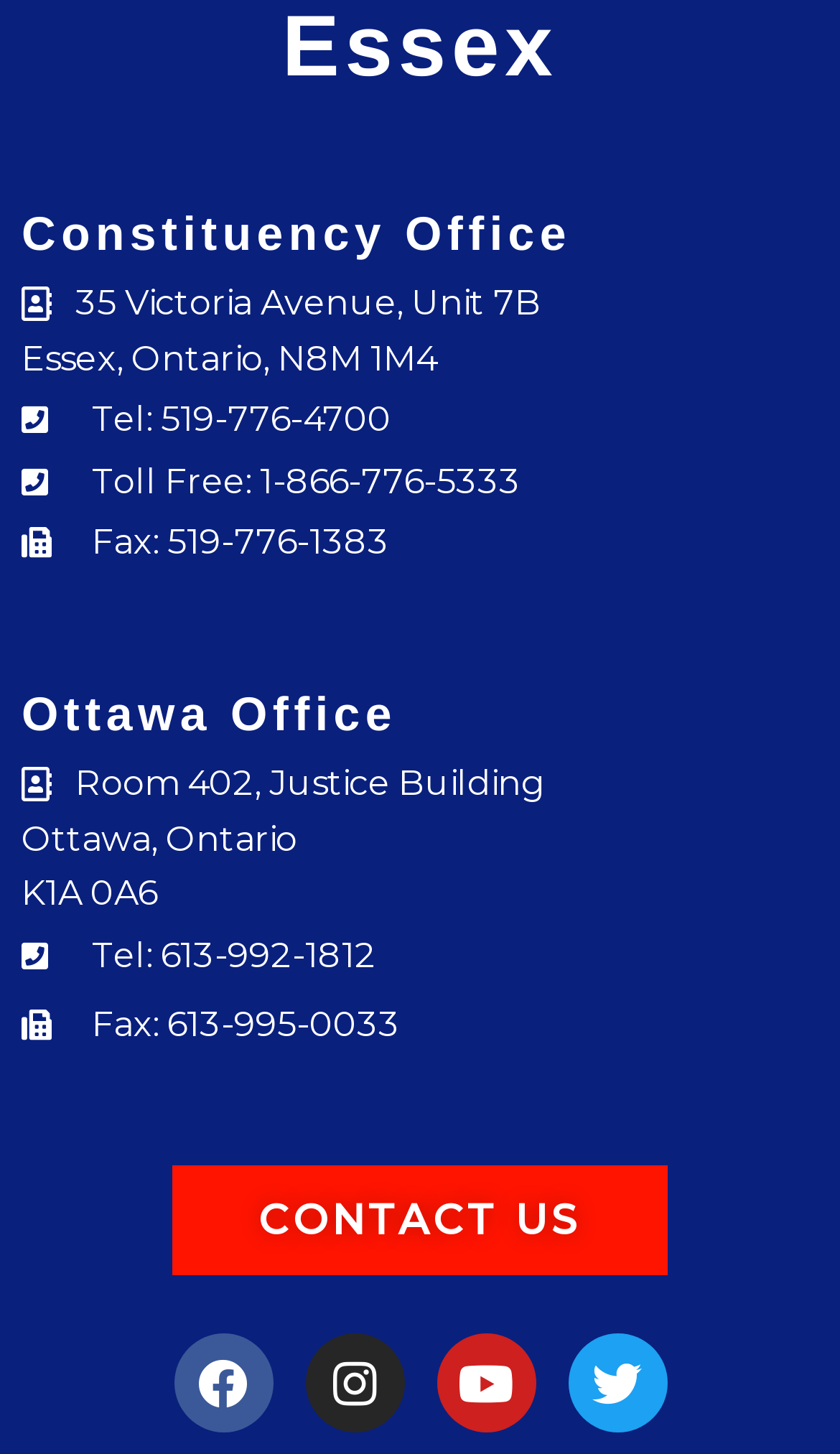What is the location of the Ottawa Office?
Refer to the image and give a detailed answer to the query.

I found the location of the Ottawa Office by looking at the StaticText element with the OCR text 'Room 402, Justice Building' which is a child of the Root Element.